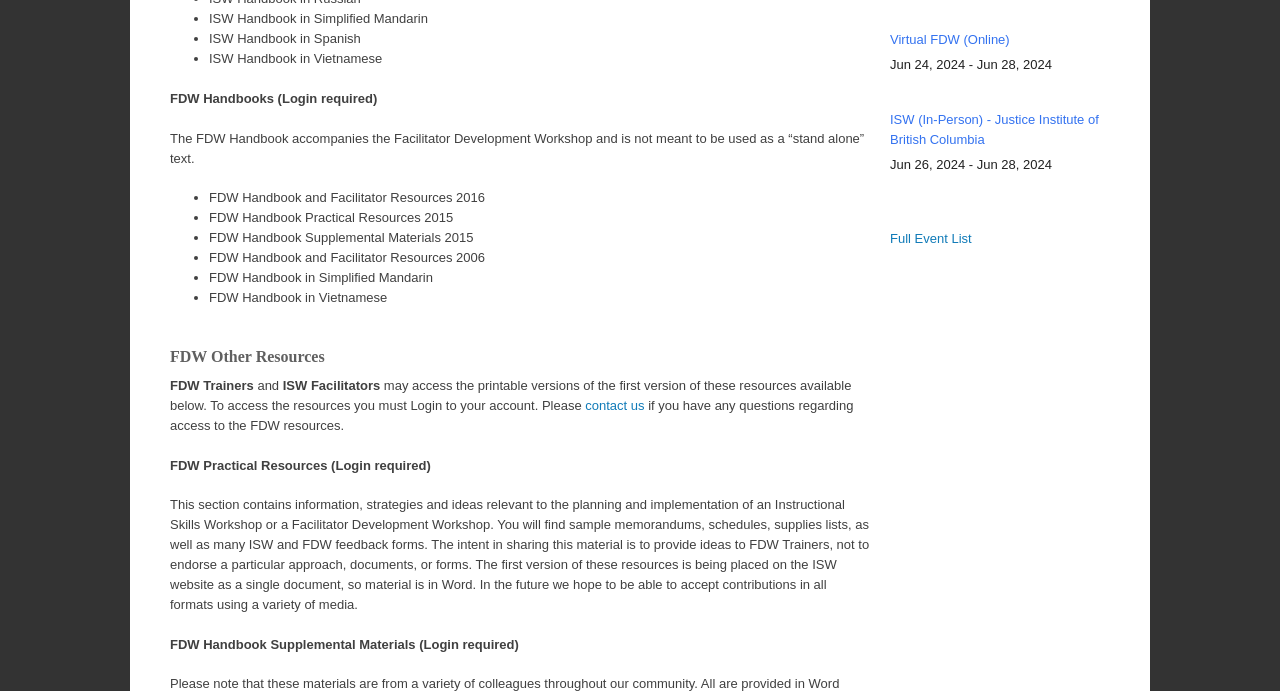Identify the coordinates of the bounding box for the element described below: "Virtual FDW (Online)". Return the coordinates as four float numbers between 0 and 1: [left, top, right, bottom].

[0.695, 0.046, 0.789, 0.067]